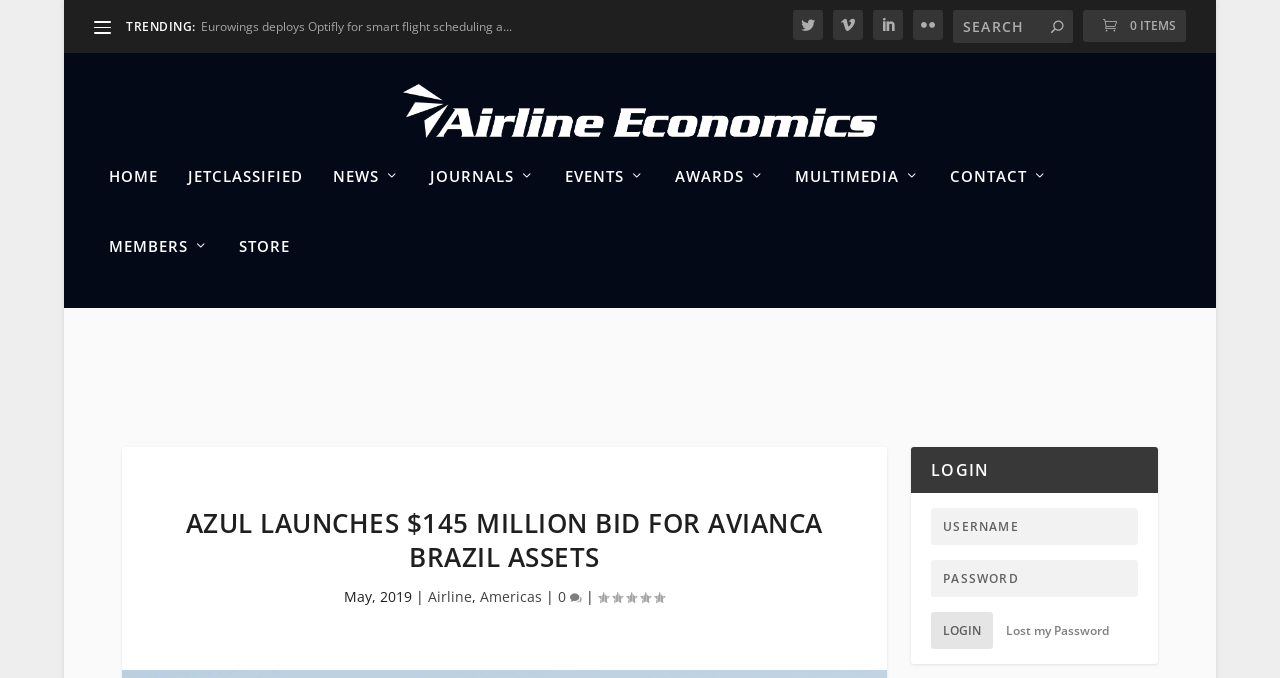Specify the bounding box coordinates of the area to click in order to follow the given instruction: "Search for something."

[0.745, 0.015, 0.838, 0.063]